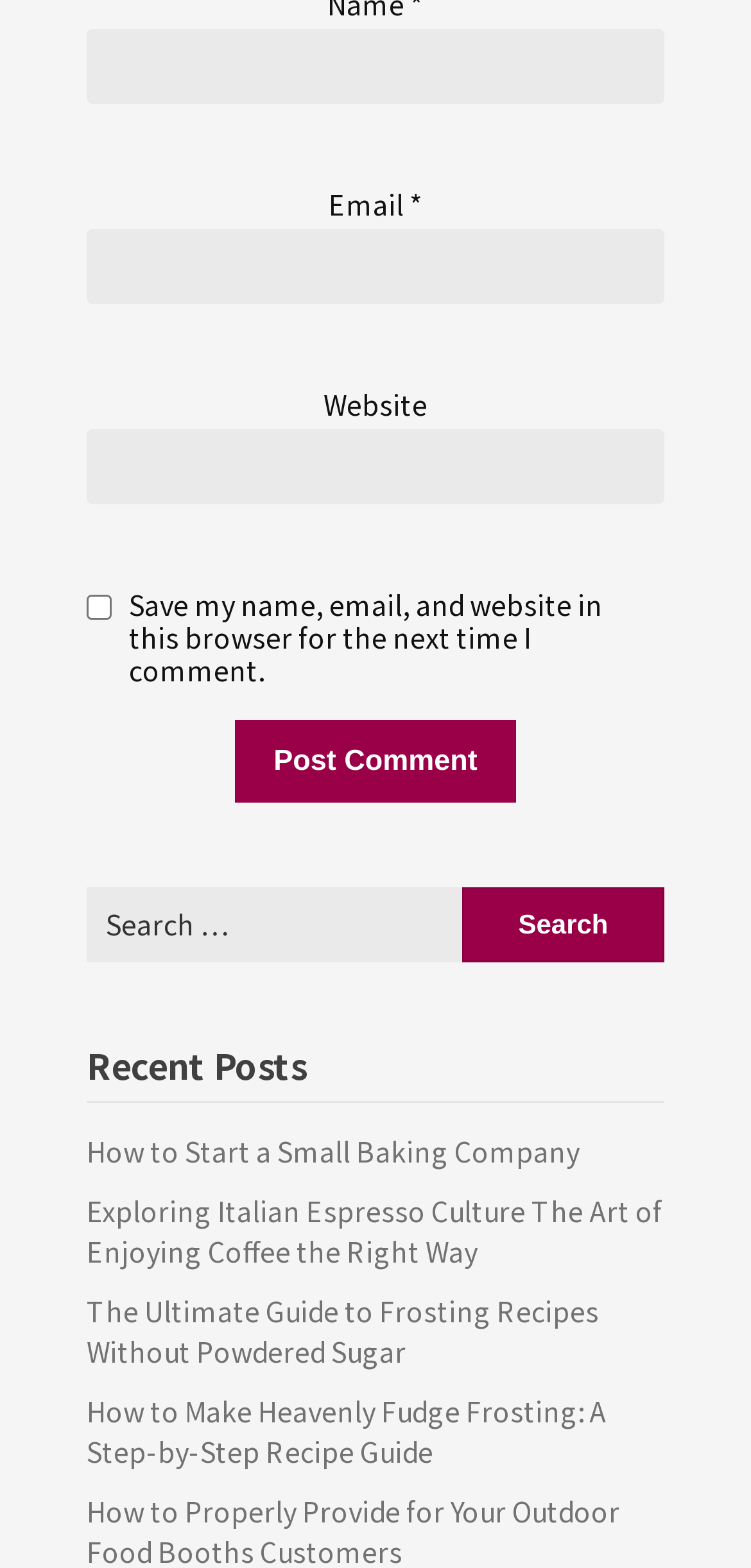Provide a brief response to the question using a single word or phrase: 
What is the label of the first textbox?

Name *